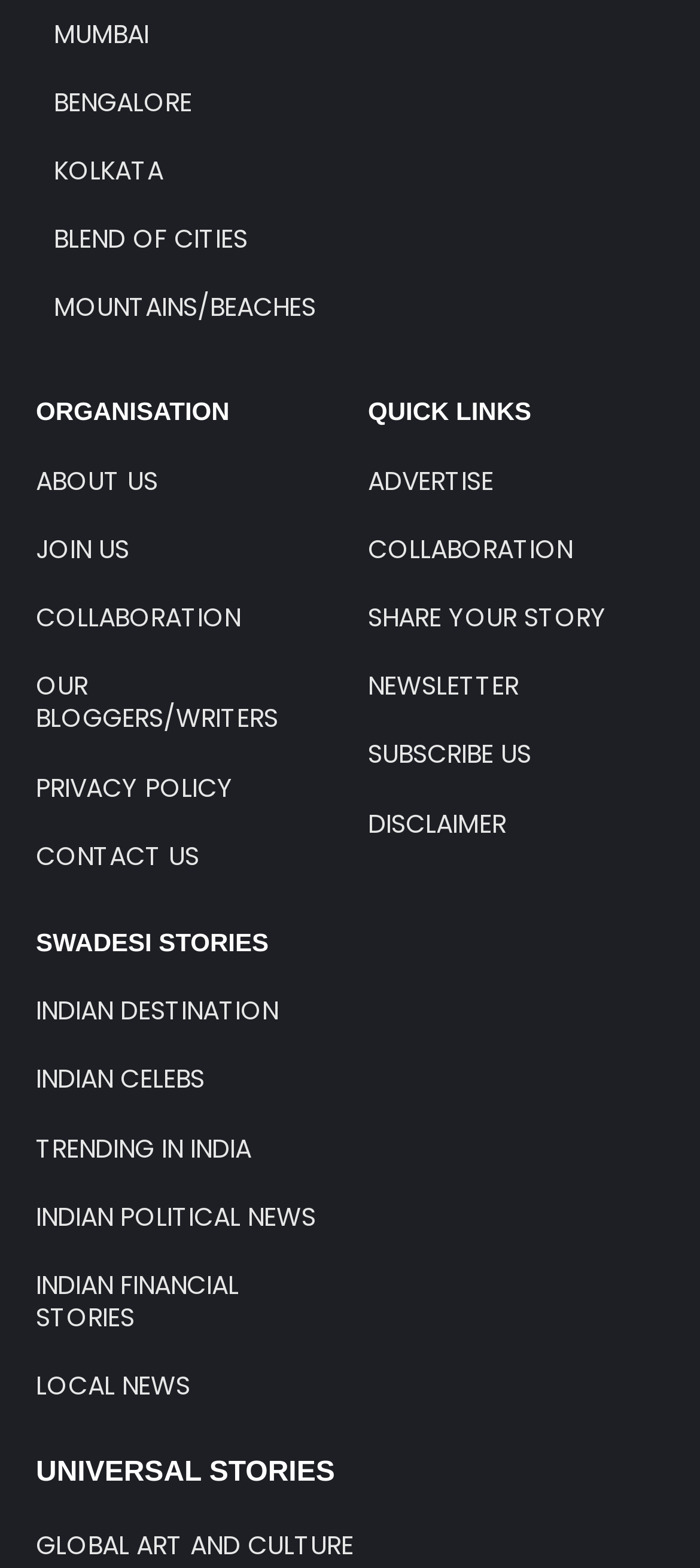Please give a one-word or short phrase response to the following question: 
What is the last link in the 'ORGANISATION' section?

CONTACT US